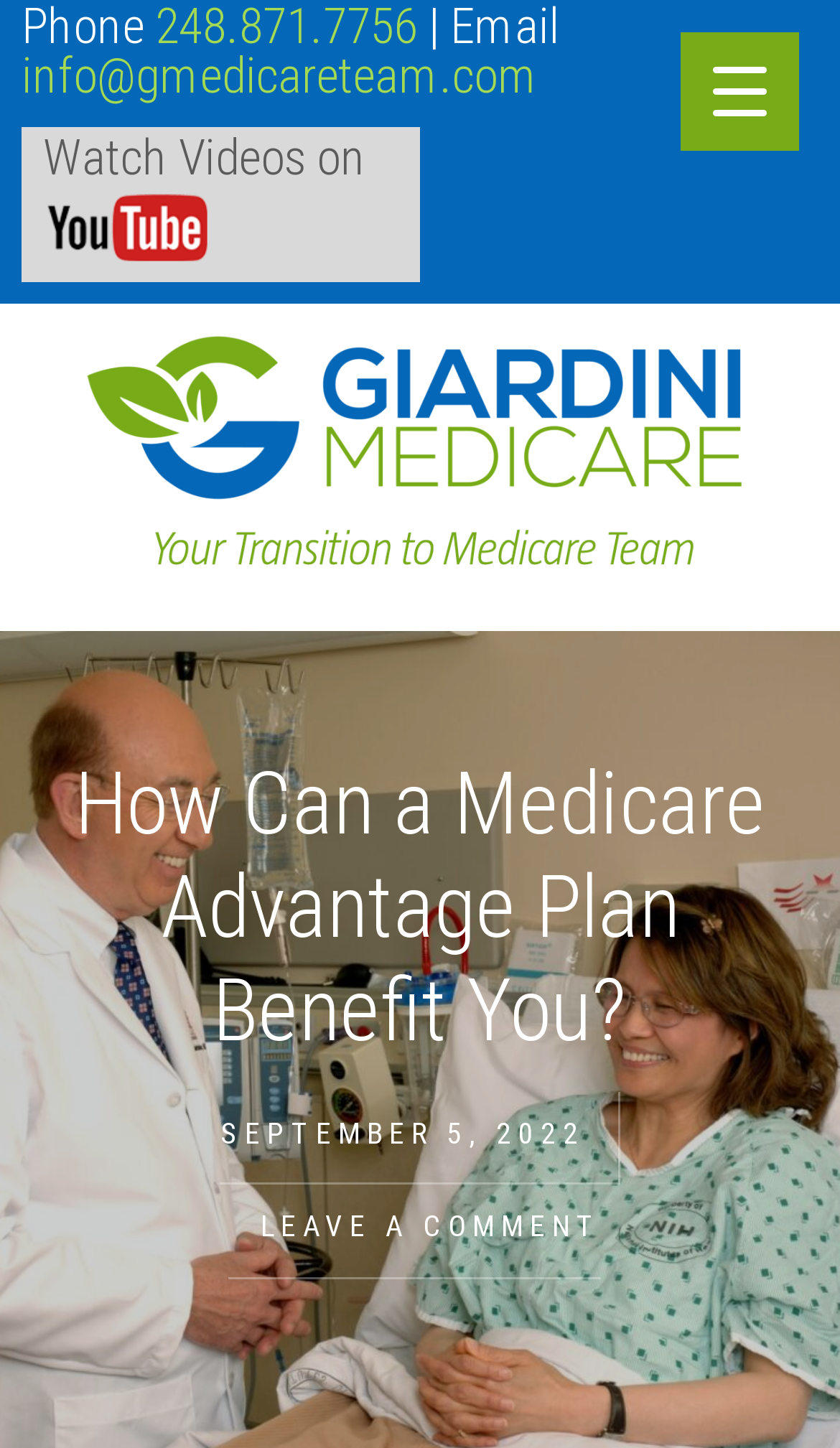Construct a comprehensive caption that outlines the webpage's structure and content.

The webpage is about Medicare Advantage Plans, specifically highlighting their benefits. At the top left corner, there is a phone number (248.871.7756) and an email address (info@gmedicareteam.com) for contact purposes. Next to these, there is a link to watch videos on the topic. 

Below this section, there is a logo of Giardini Medicare, the Medicare Transition Team, accompanied by an image. The main content of the webpage is headed by "How Can a Medicare Advantage Plan Benefit You?" which is followed by a brief article discussing the benefits of such plans. 

On the right side of the webpage, there is a menu trigger button at the top, and a link to leave a comment at the bottom. The webpage also displays the current date, September 5, 2022, near the bottom. There are two skip links, one to main content and one to primary sidebar, but they are not visually prominent.